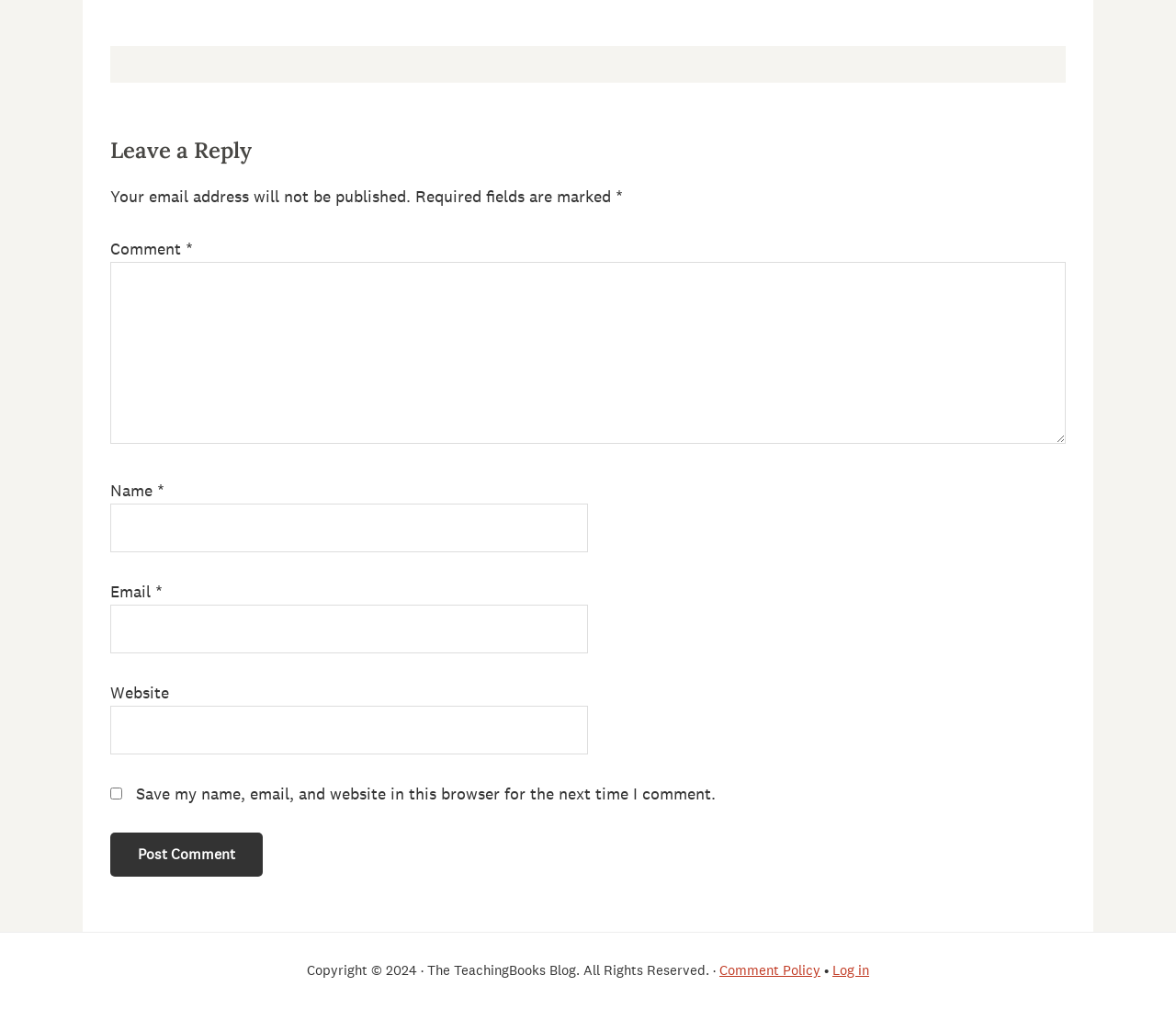Provide the bounding box coordinates of the HTML element described by the text: "parent_node: Email * aria-describedby="email-notes" name="email"".

[0.094, 0.599, 0.5, 0.647]